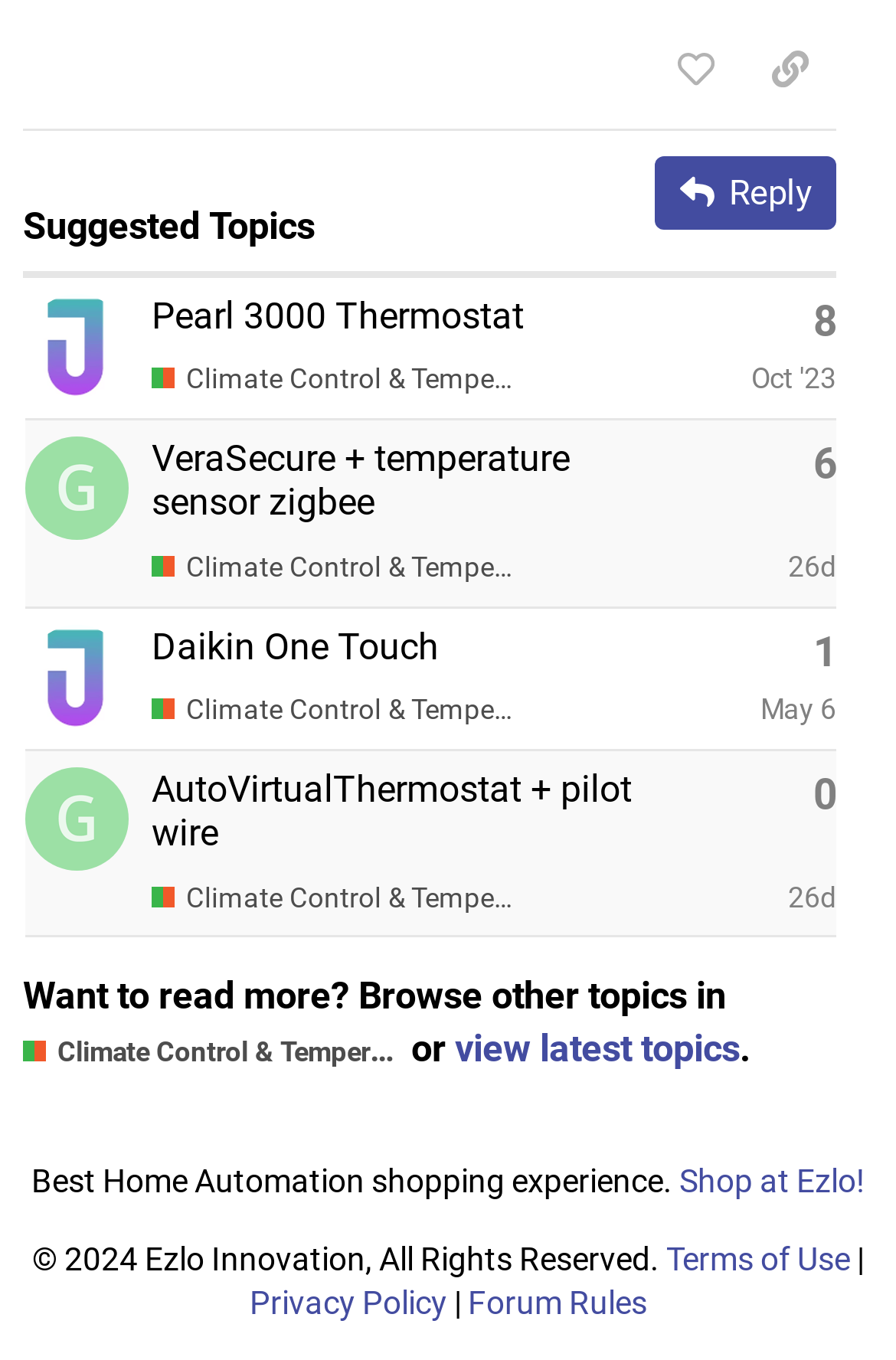Respond with a single word or phrase to the following question: Who posted the topic 'Daikin One Touch'?

JonathanB